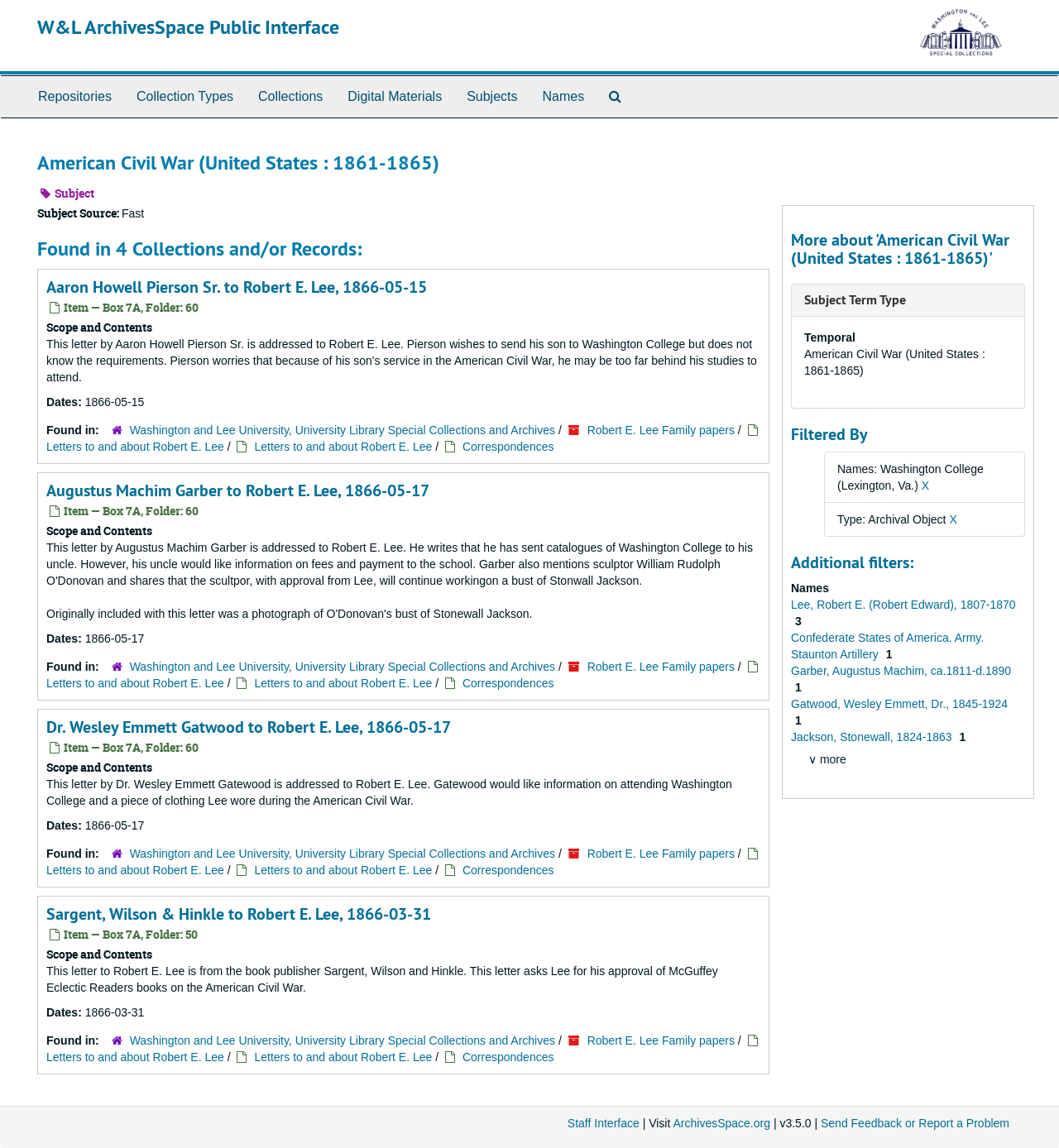What is the date of the letter from Dr. Wesley Emmett Gatwood to Robert E. Lee?
Kindly answer the question with as much detail as you can.

I found the answer by looking at the 'Dates:' section under the heading 'Dr. Wesley Emmett Gatwood to Robert E. Lee, 1866-05-17'.